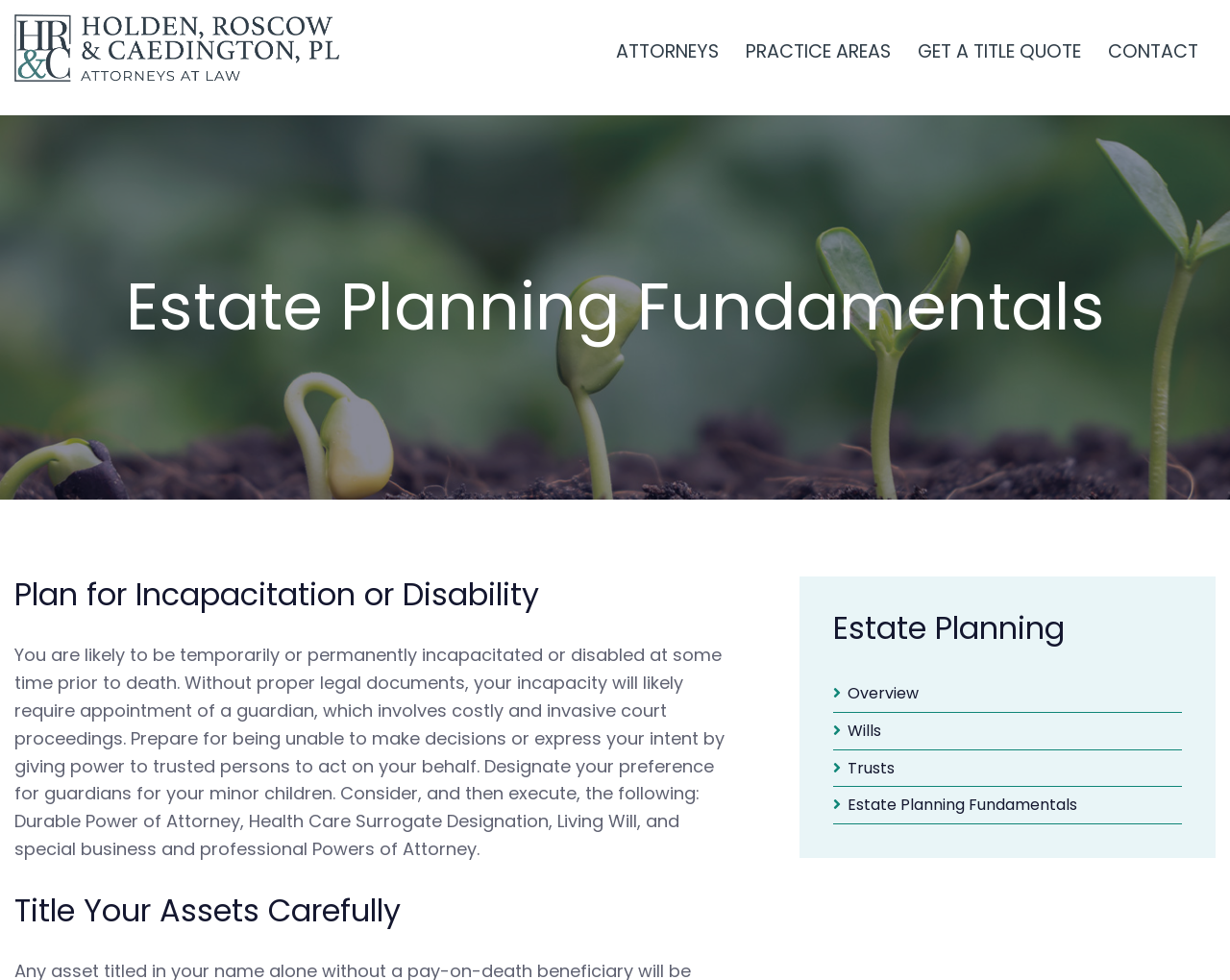Write a detailed summary of the webpage, including text, images, and layout.

The webpage is about Estate Planning Fundamentals, specifically focusing on planning for incapacitation or disability. At the top left corner, there is a logo of Holden, Roscow & Caedington, PL, which is a link. To the right of the logo, there are four links: ATTORNEYS, PRACTICE AREAS, GET A TITLE QUOTE, and CONTACT.

Below the logo and links, there is a main heading "Estate Planning Fundamentals" that spans across the page. Underneath this heading, there are two subheadings: "Plan for Incapacitation or Disability" and "Title Your Assets Carefully". The first subheading is followed by a paragraph of text that explains the importance of planning for incapacitation or disability, including the need for proper legal documents, designating trusted persons to act on one's behalf, and executing specific powers of attorney.

To the right of the first subheading, there is another heading "Estate Planning" with four links underneath: Overview, Wills, Trusts, and Estate Planning Fundamentals. These links are aligned vertically and take up about a quarter of the page's width.

Overall, the webpage appears to be a resource for individuals seeking information on estate planning, with a focus on planning for incapacitation or disability.